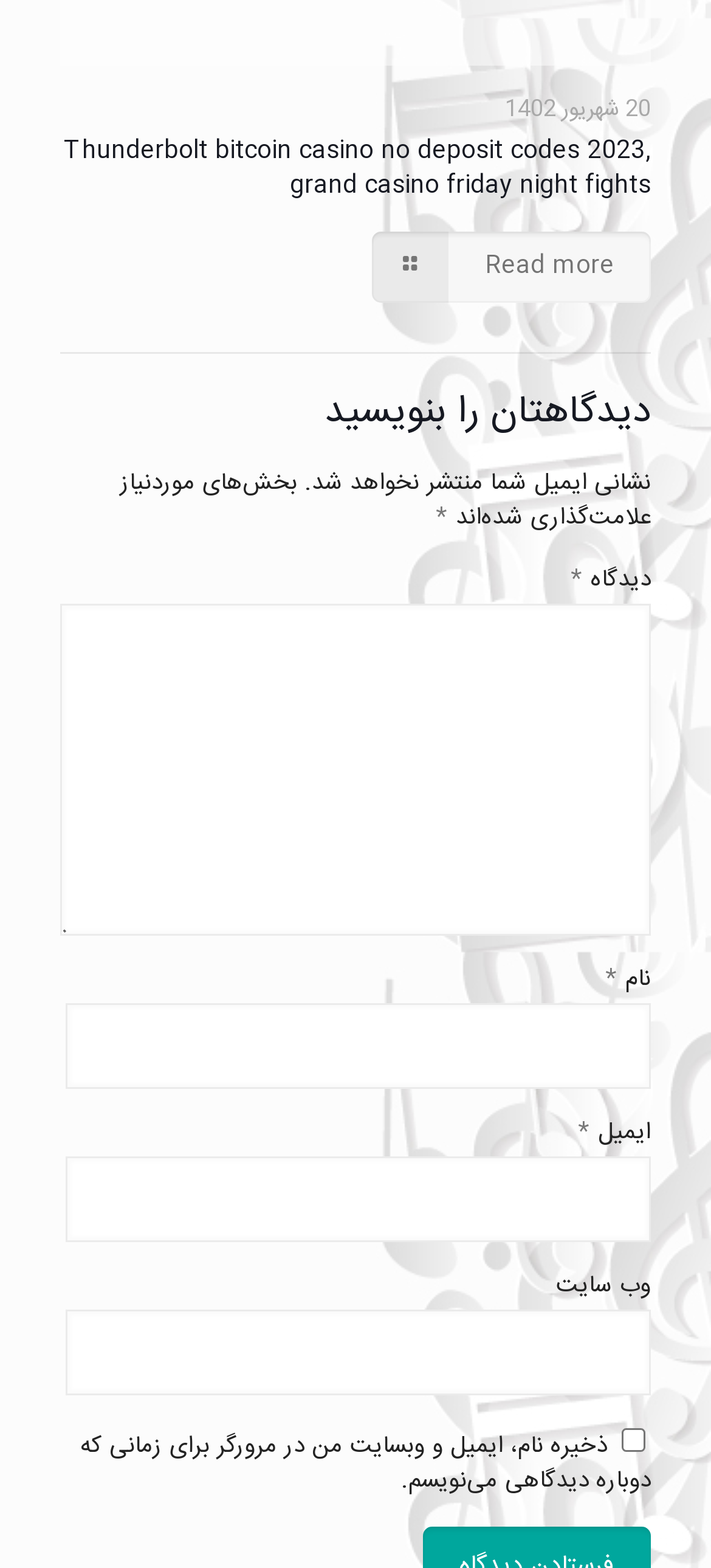Please provide a comprehensive response to the question below by analyzing the image: 
How many textboxes are required?

I found three textboxes with a 'required' attribute set to True: 'دیدگاه *', 'نام *', and 'ایمیل *'. These textboxes are required to be filled in by the user.